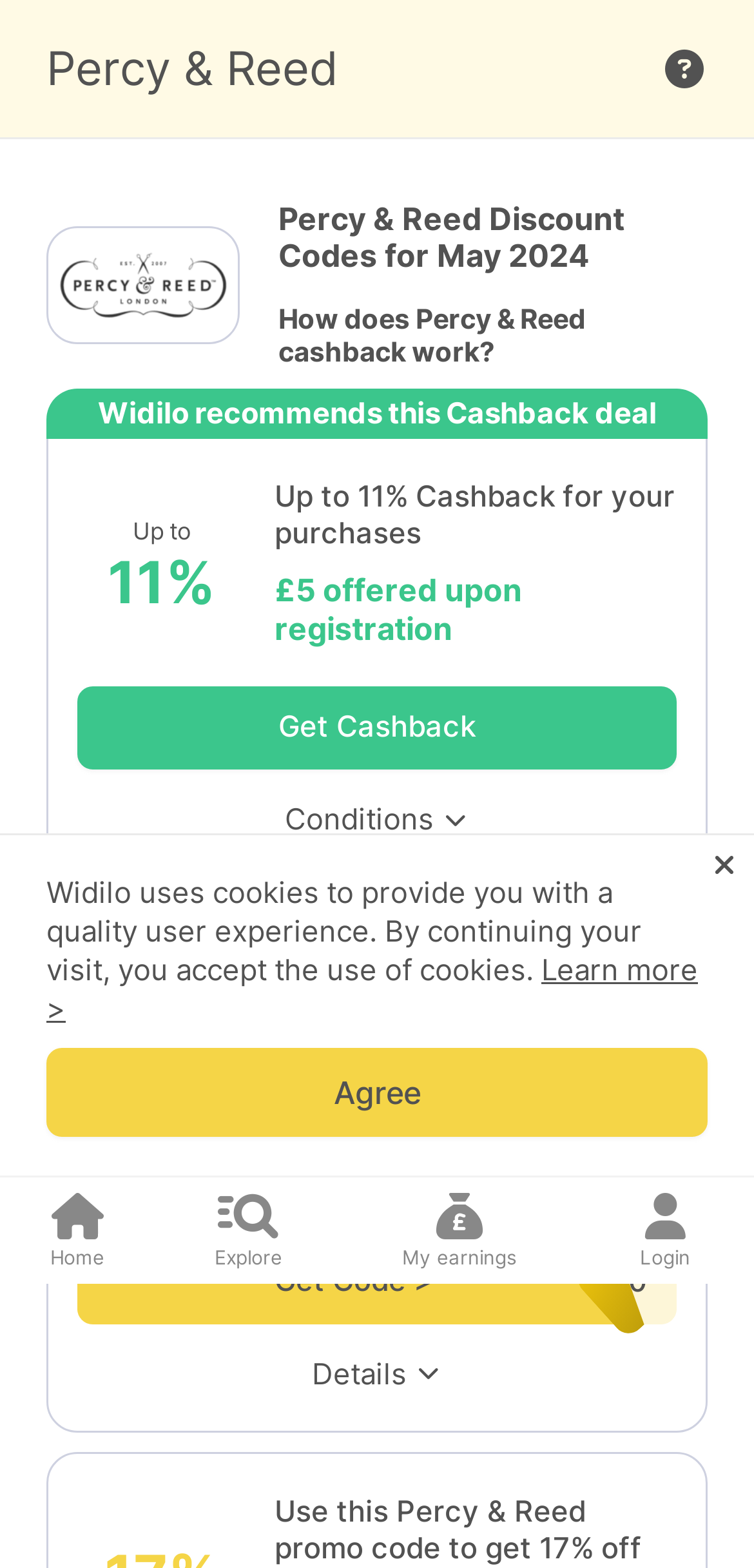Please answer the following question using a single word or phrase: 
What is the offer upon registration?

£5